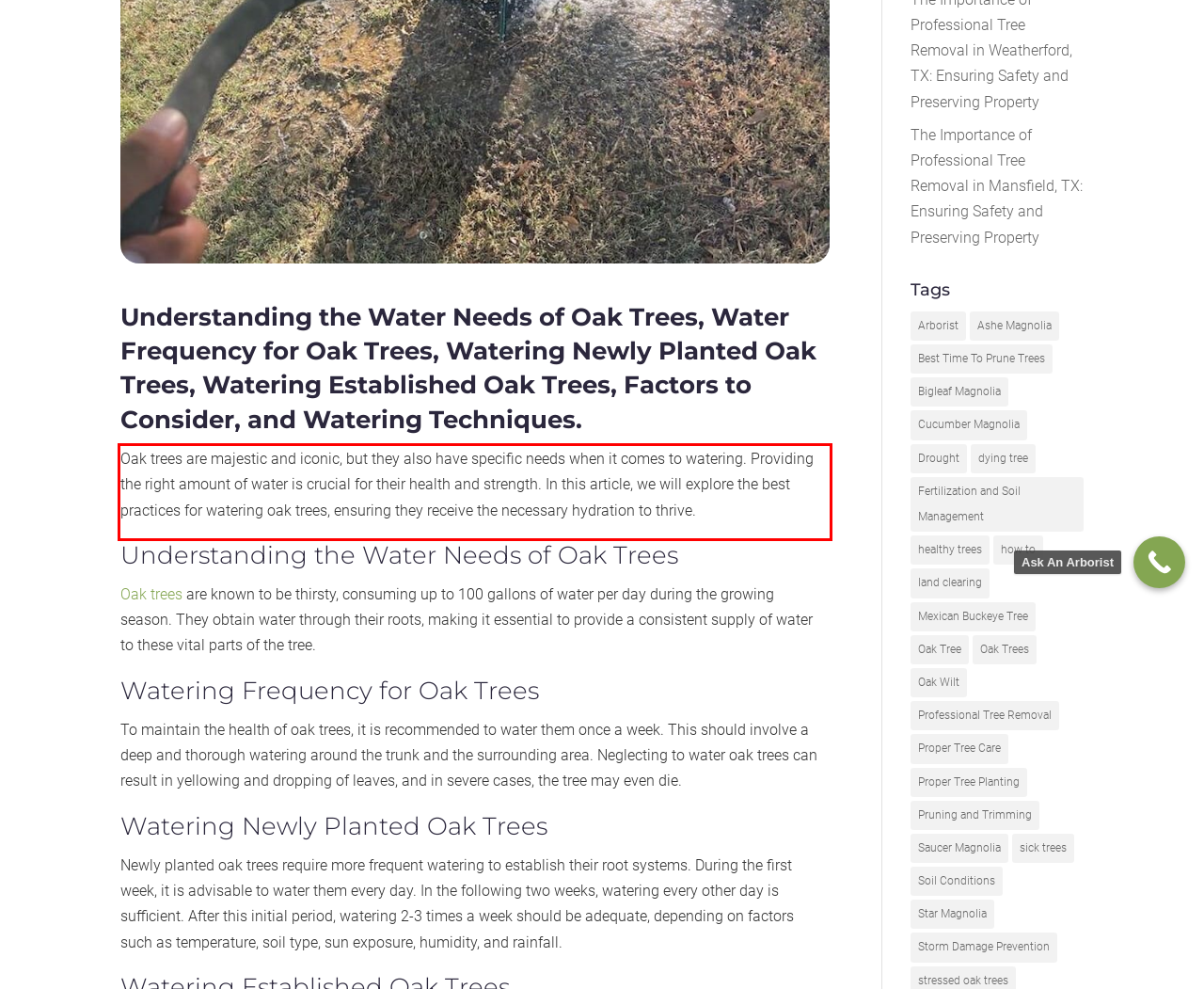You are presented with a screenshot containing a red rectangle. Extract the text found inside this red bounding box.

Oak trees are majestic and iconic, but they also have specific needs when it comes to watering. Providing the right amount of water is crucial for their health and strength. In this article, we will explore the best practices for watering oak trees, ensuring they receive the necessary hydration to thrive.